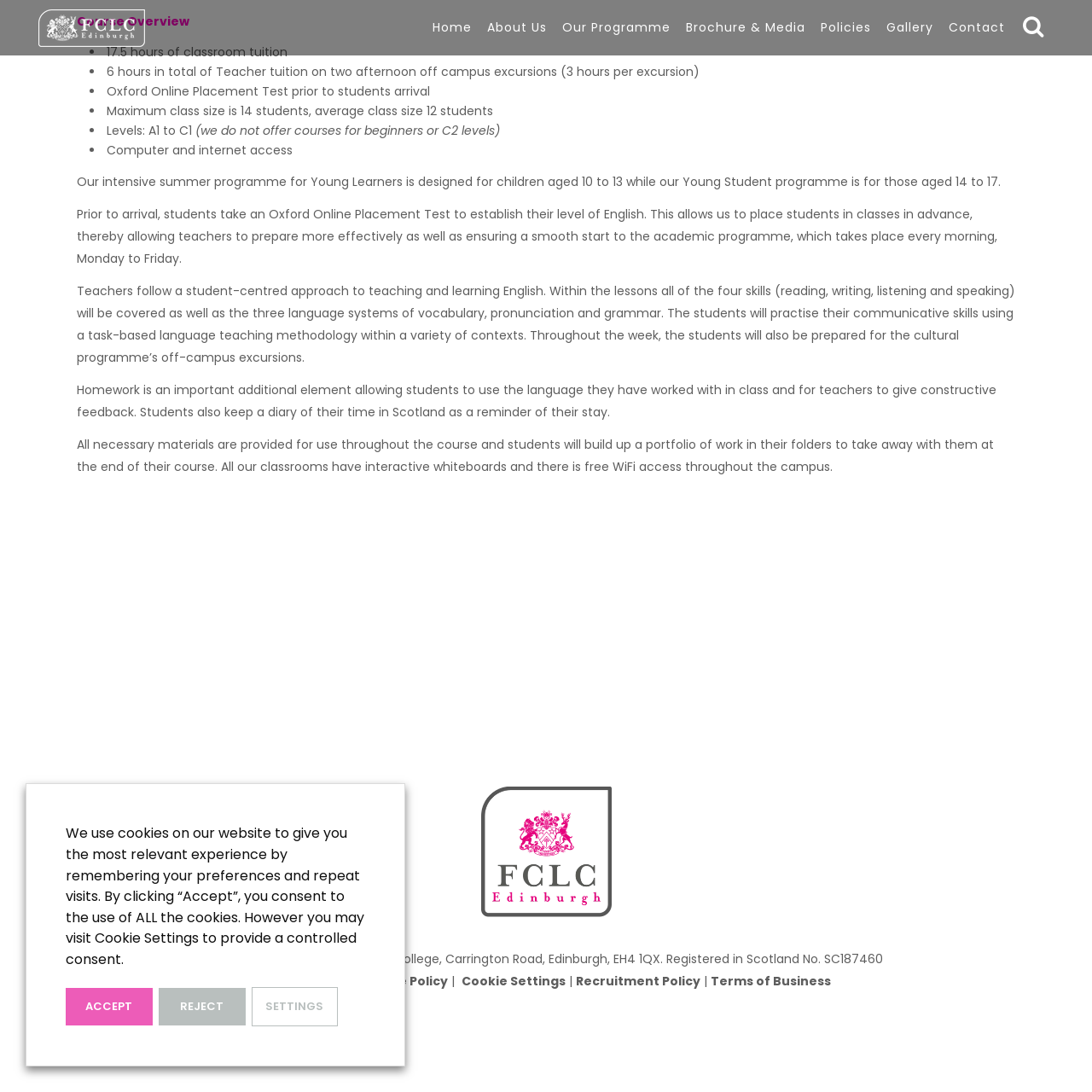Determine the bounding box coordinates for the element that should be clicked to follow this instruction: "Click the Brochure & Media link". The coordinates should be given as four float numbers between 0 and 1, in the format [left, top, right, bottom].

[0.621, 0.0, 0.745, 0.051]